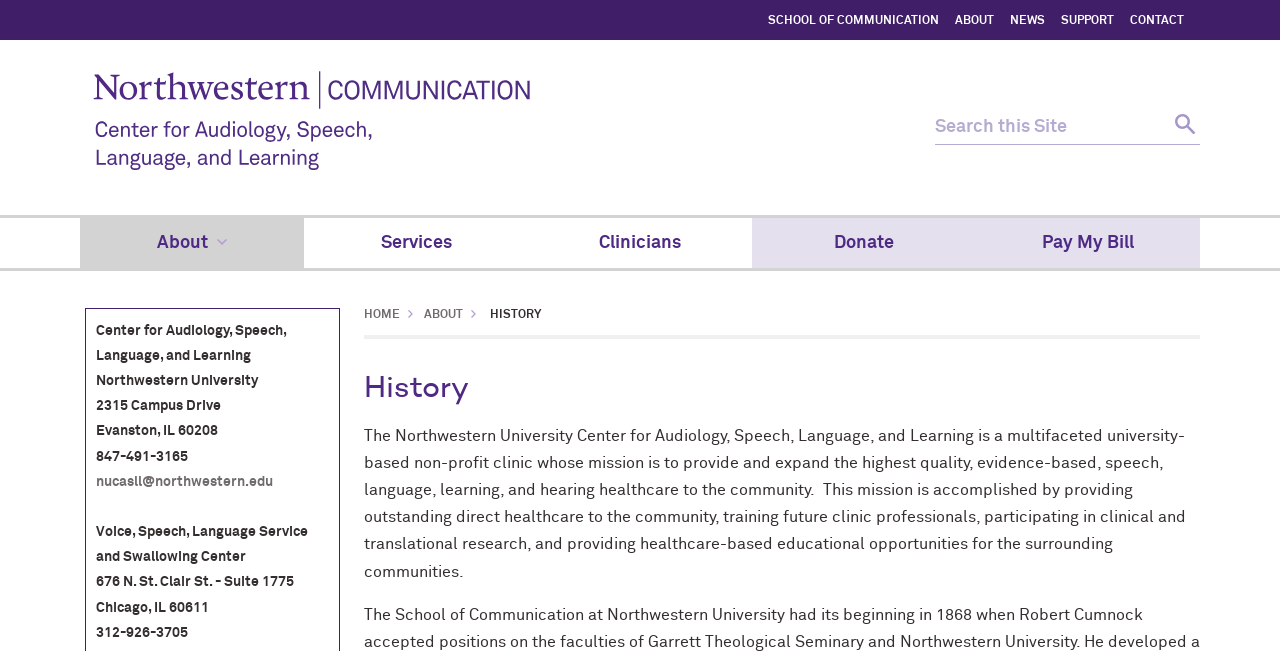Please reply with a single word or brief phrase to the question: 
How many navigation menus are on the webpage?

2